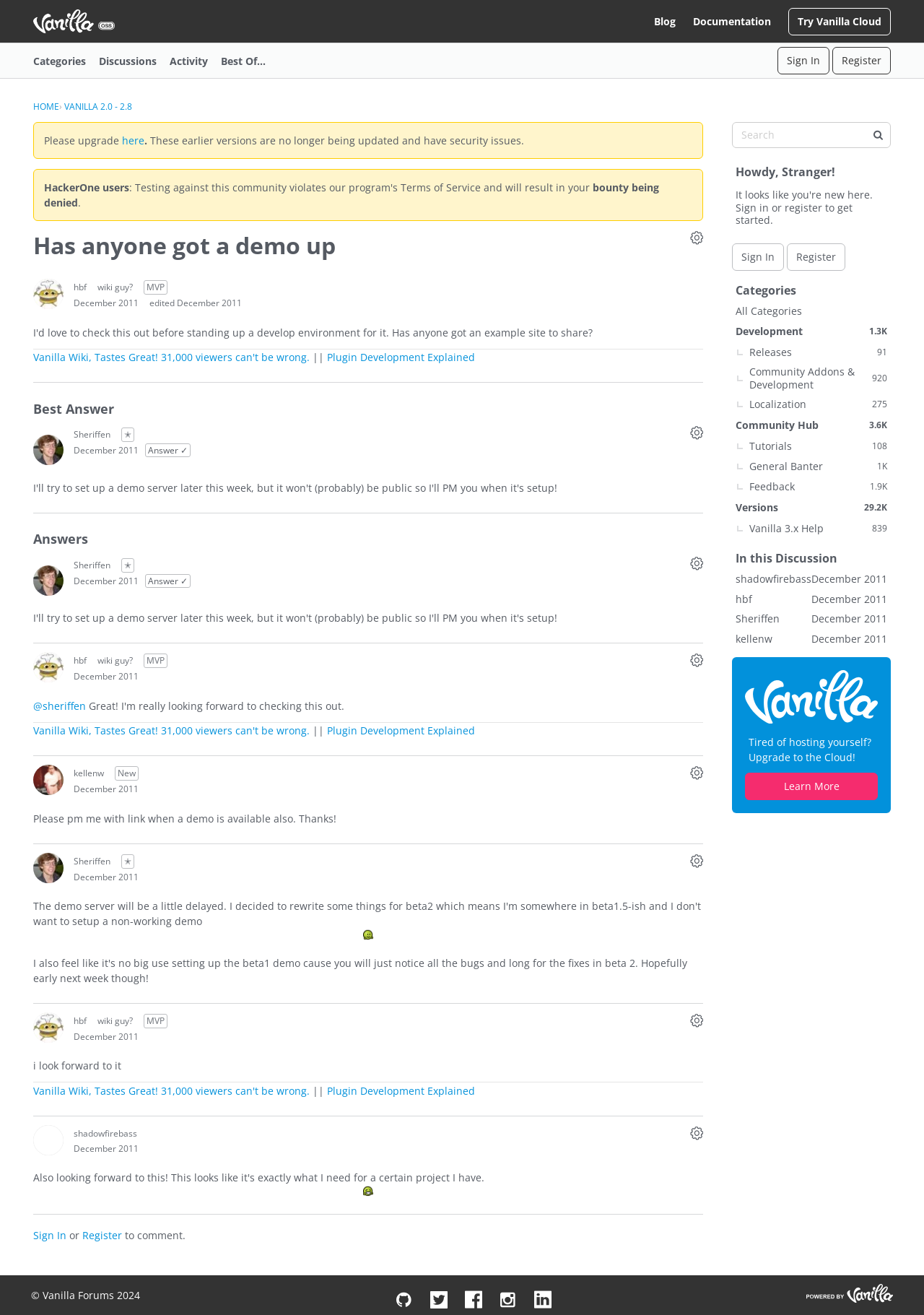Respond to the question below with a single word or phrase: What is the status of the answer by 'Sheriffen'?

Answer ✓